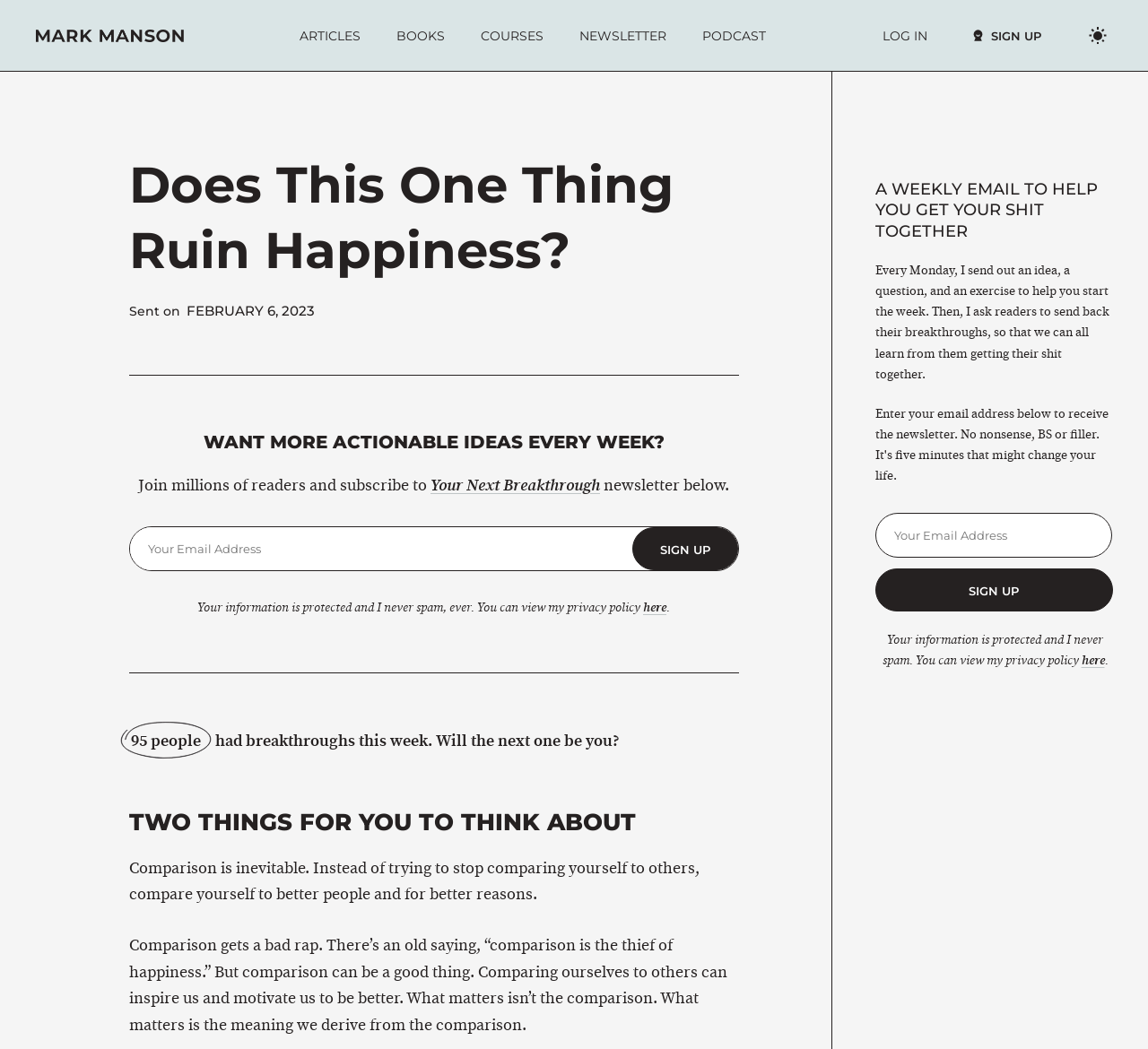Please find the bounding box coordinates of the section that needs to be clicked to achieve this instruction: "Click on the LOG IN link".

[0.769, 0.027, 0.808, 0.041]